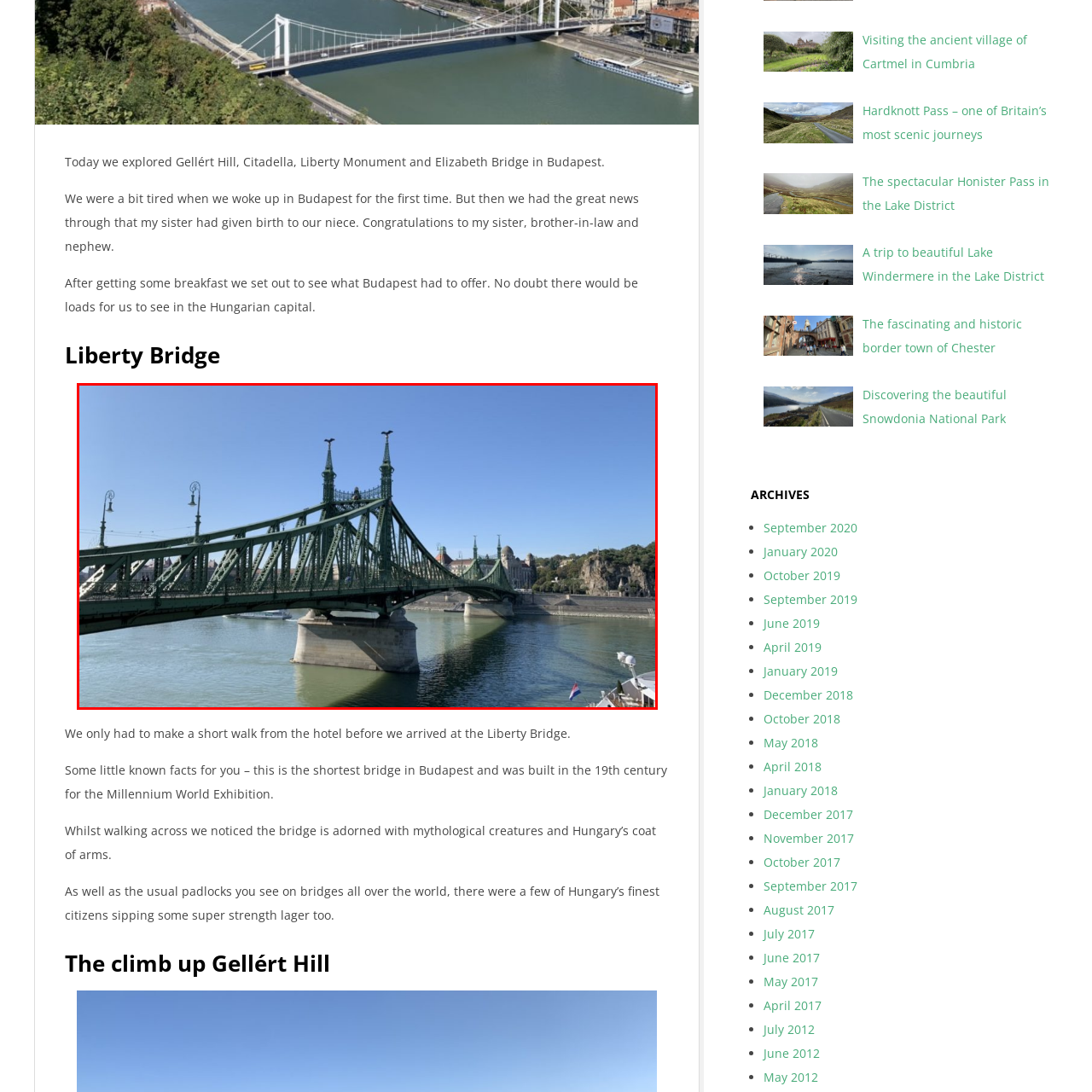Analyze the content inside the red box, In which century was the Liberty Bridge built? Provide a short answer using a single word or phrase.

19th century